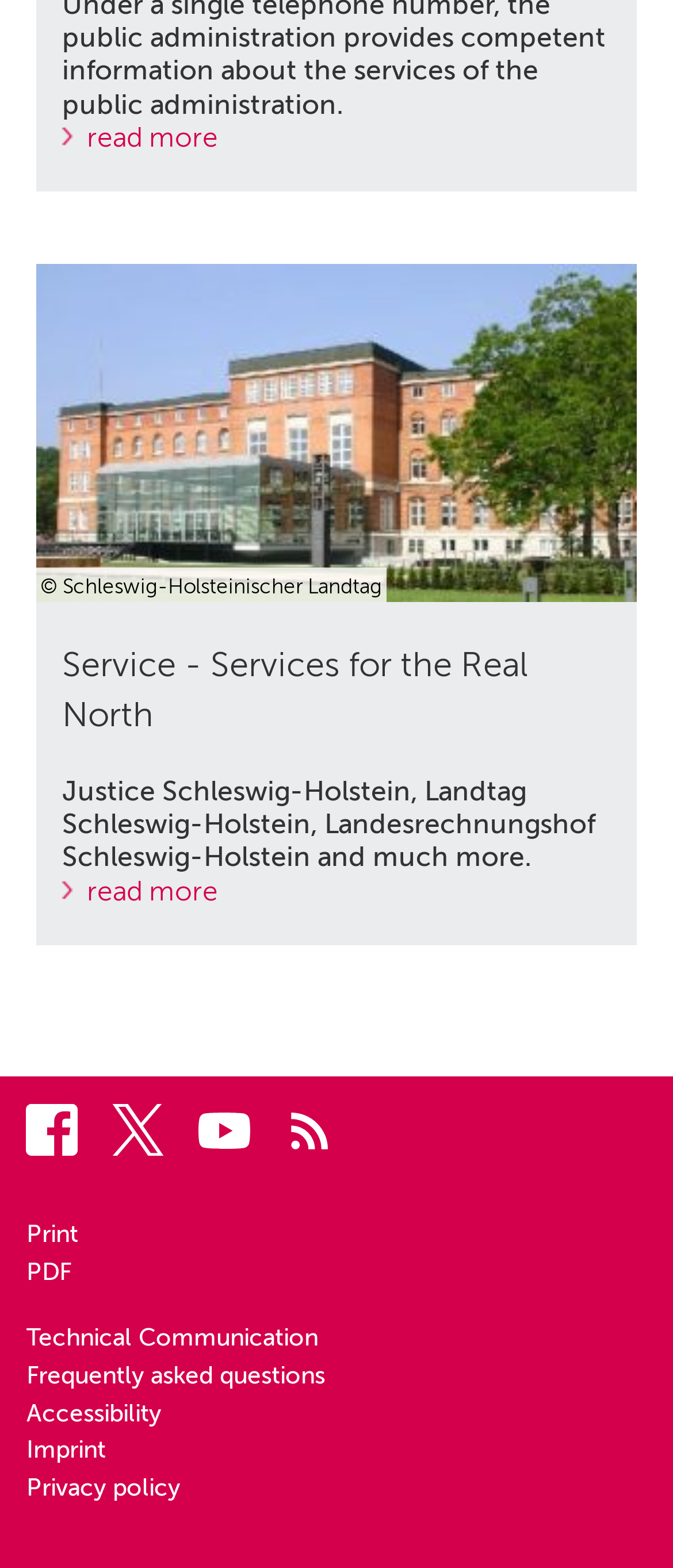Please respond to the question using a single word or phrase:
What is the purpose of the 'Service' section?

Services for the Real North